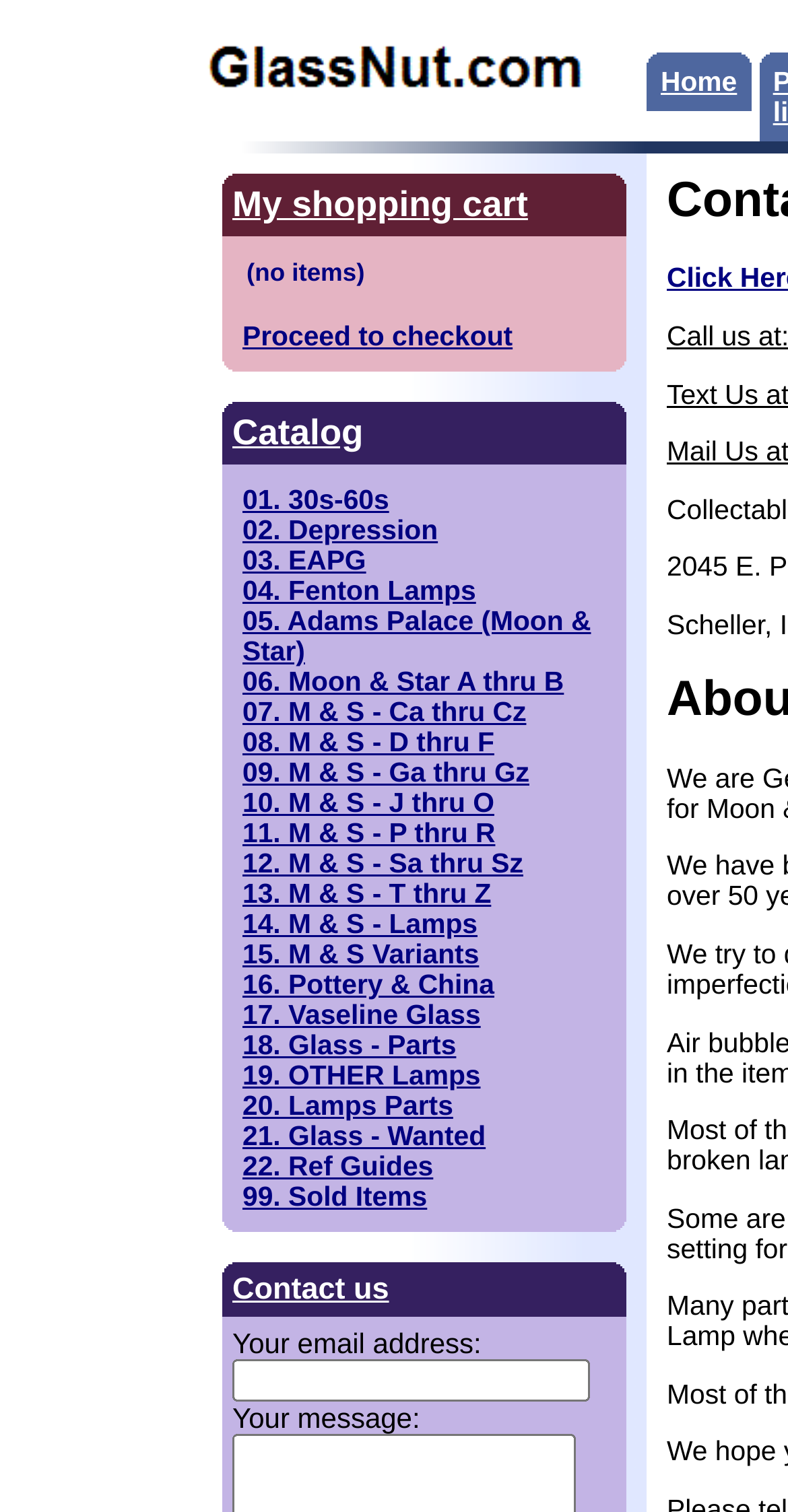Provide a one-word or short-phrase answer to the question:
What is the current state of the shopping cart?

Empty